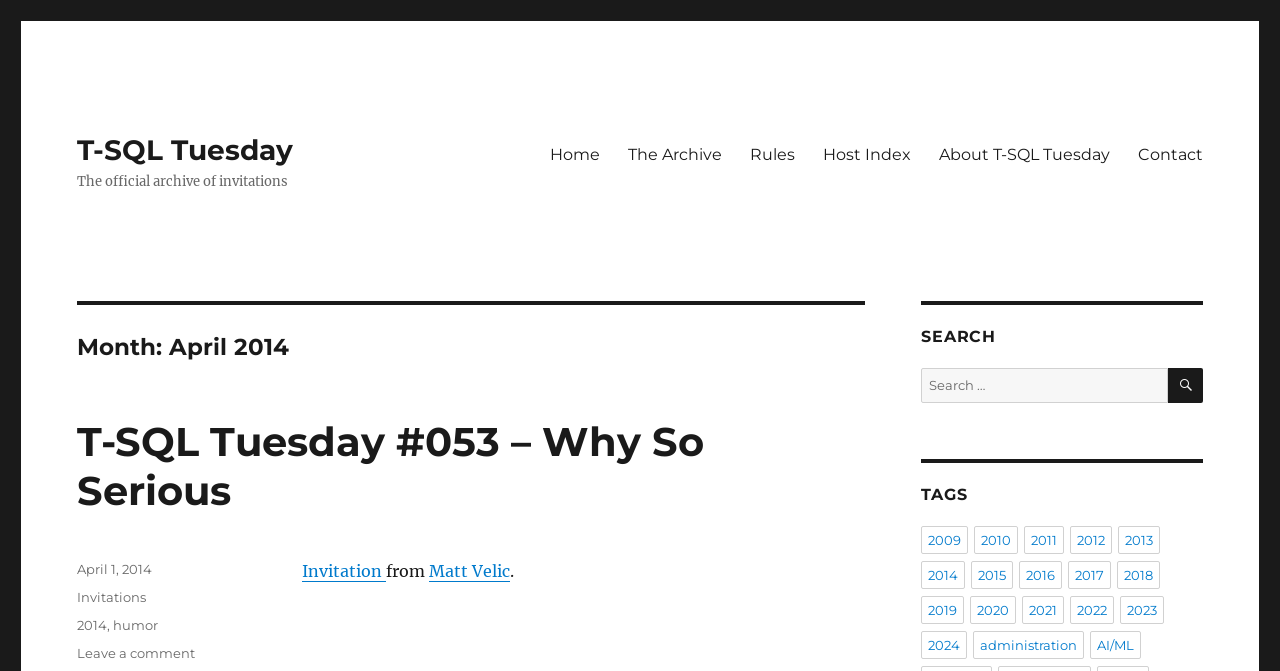Please indicate the bounding box coordinates for the clickable area to complete the following task: "Click on the 'About T-SQL Tuesday' link". The coordinates should be specified as four float numbers between 0 and 1, i.e., [left, top, right, bottom].

[0.722, 0.198, 0.878, 0.261]